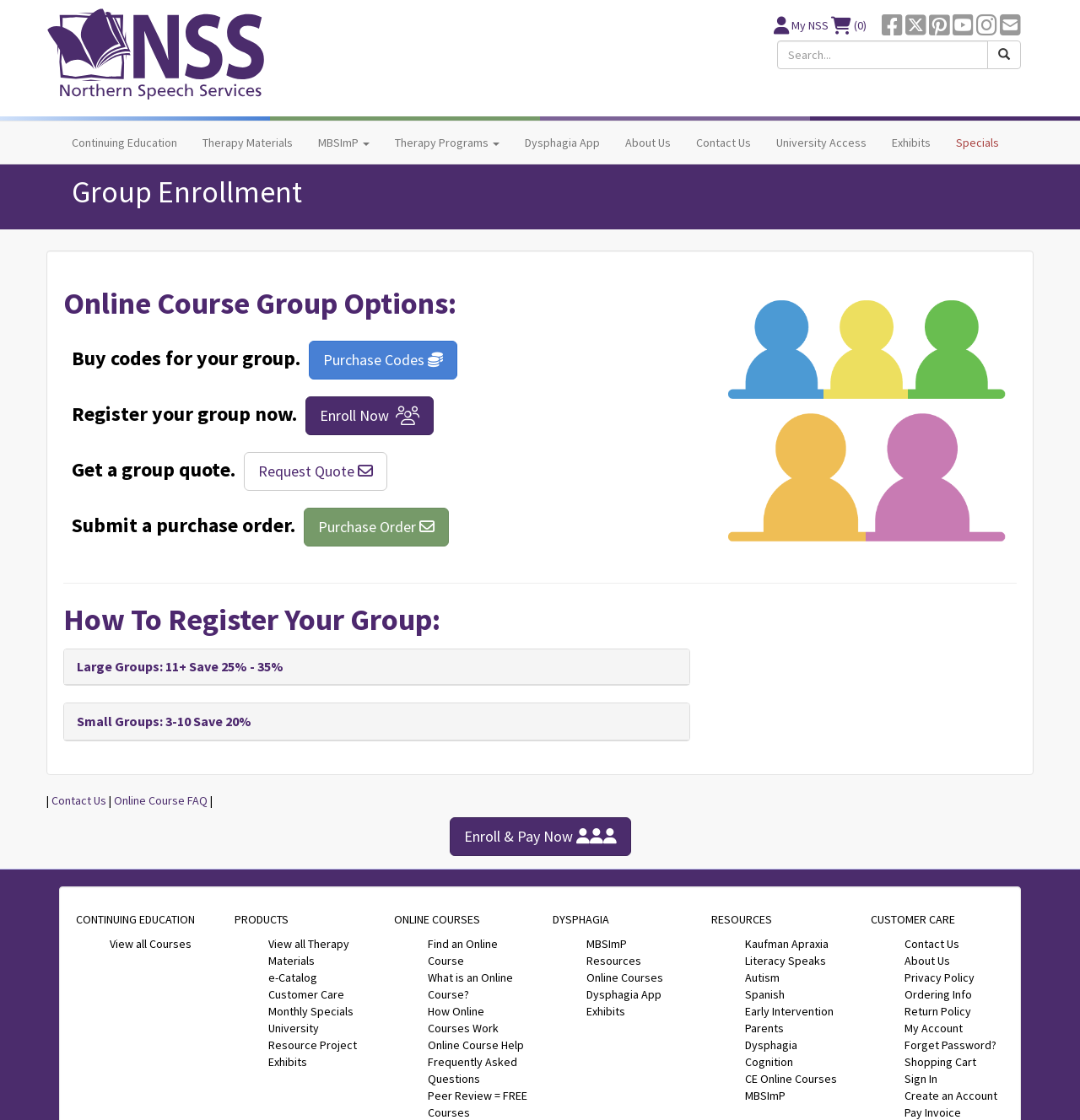Find and indicate the bounding box coordinates of the region you should select to follow the given instruction: "Search for online courses".

[0.719, 0.036, 0.754, 0.05]